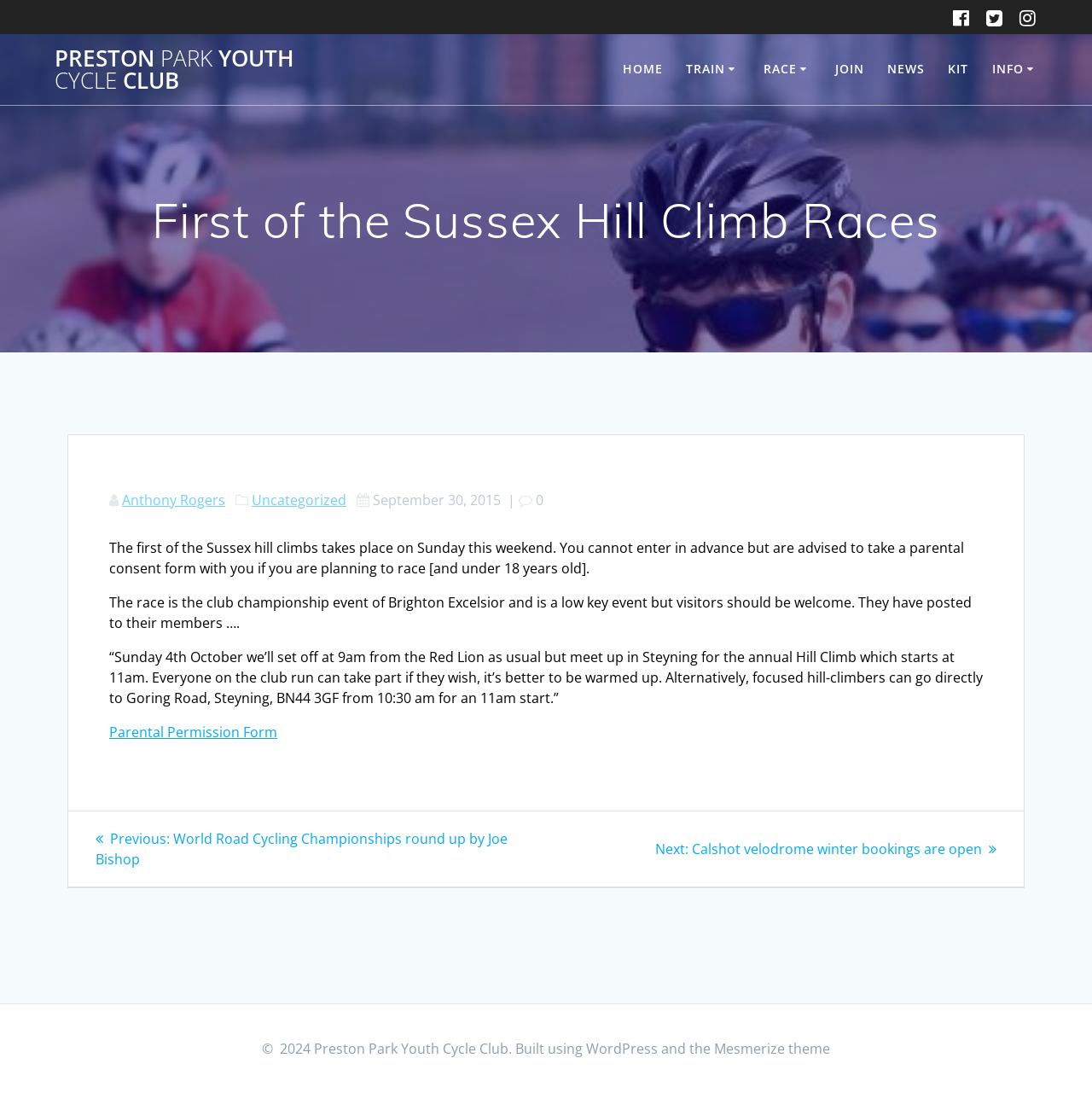Determine the bounding box for the described HTML element: "Novice Racing". Ensure the coordinates are four float numbers between 0 and 1 in the format [left, top, right, bottom].

[0.699, 0.083, 0.867, 0.115]